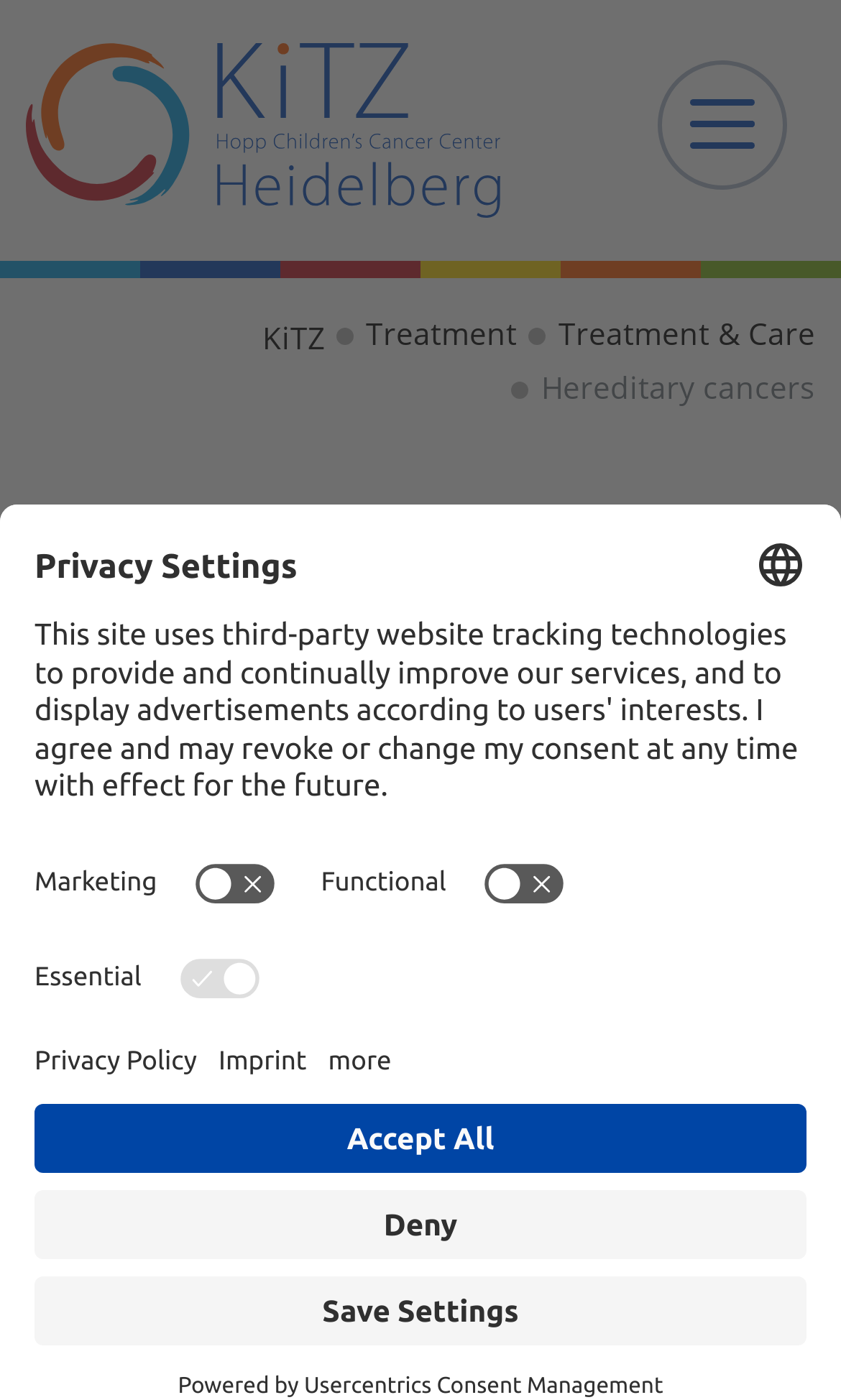Create an elaborate caption that covers all aspects of the webpage.

The webpage is about the Hopp Children's Cancer Center Heidelberg (KiTZ), specifically focusing on hereditary cancers. At the top left, there is a logo of the center, accompanied by a link to the center's homepage. Next to it, there are three links: "KiTZ", "Treatment", and "Treatment & Care". 

Below these links, there is a heading "Hereditary cancers". On the top right, there is a button to open privacy settings, which expands to a section with various options, including language selection, marketing, functional, and essential settings. 

The page also has links to "Open Privacy Policy", "Open Imprint", and a "more" button at the bottom. Additionally, there are buttons to "Save Settings", "Deny", and "Accept All" related to privacy settings. 

At the very bottom, there is a credit line "Powered by" followed by a link to "Usercentrics Consent Management".